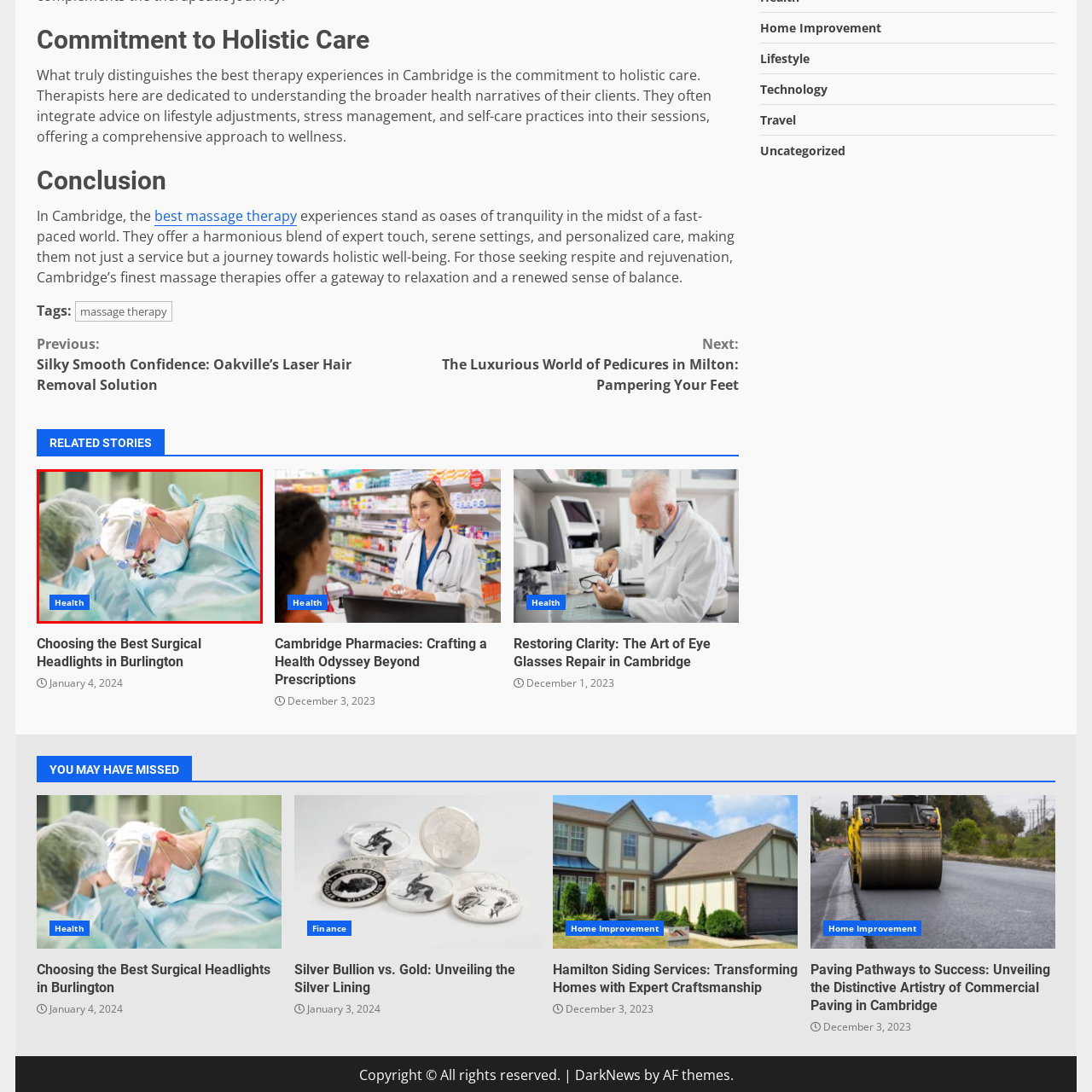Concentrate on the image inside the red border and answer the question in one word or phrase: 
What is attached to the surgeon's cap?

Surgical headlights